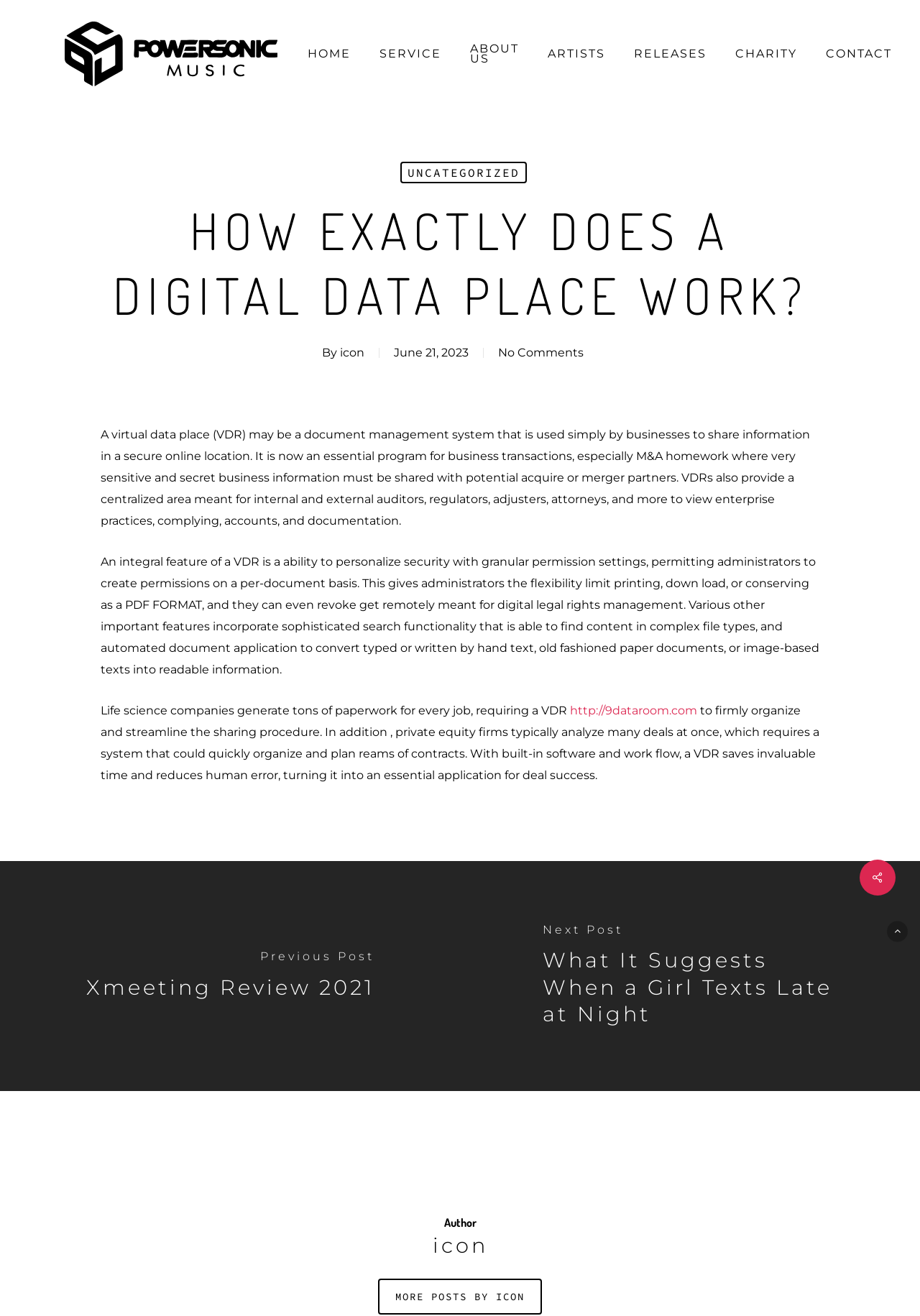Generate an in-depth caption that captures all aspects of the webpage.

This webpage is about Power Sonic Music, an international independent hit-making label founded in 1997. At the top, there is a logo of Power Sonic Music, which is an image linked to the homepage. Below the logo, there are six navigation links: HOME, SERVICE, ABOUT US, ARTISTS, RELEASES, and CHARITY. 

The main content of the webpage is an article titled "HOW EXACTLY DOES A DIGITAL DATA PLACE WORK?" The article is divided into four paragraphs, discussing the concept of a virtual data room (VDR), its features, and its applications in life science companies and private equity firms. There is a link to an external website, http://9dataroom.com, within the article.

On the right side of the article, there are links to previous and next posts, titled "Xmeeting Review 2021" and "What It Suggests When a Girl Texts Late at Night", respectively. Below the article, there is an author icon and a link to more posts by the author.

At the bottom of the webpage, there are several sections. On the left, there is a section about PowerSonic Music, including a brief description and links to its social media profiles. Next to it, there is a sitemap section with links to various pages, including Home, About us, Artists, and Releases. On the right, there is a contact info section with telephone, email, and address information. Below it, there is a call to action to subscribe to the YouTube channel. Finally, at the very bottom, there is a copyright notice stating "© 2024 Power Sonic Music. Build by Gumak Media".